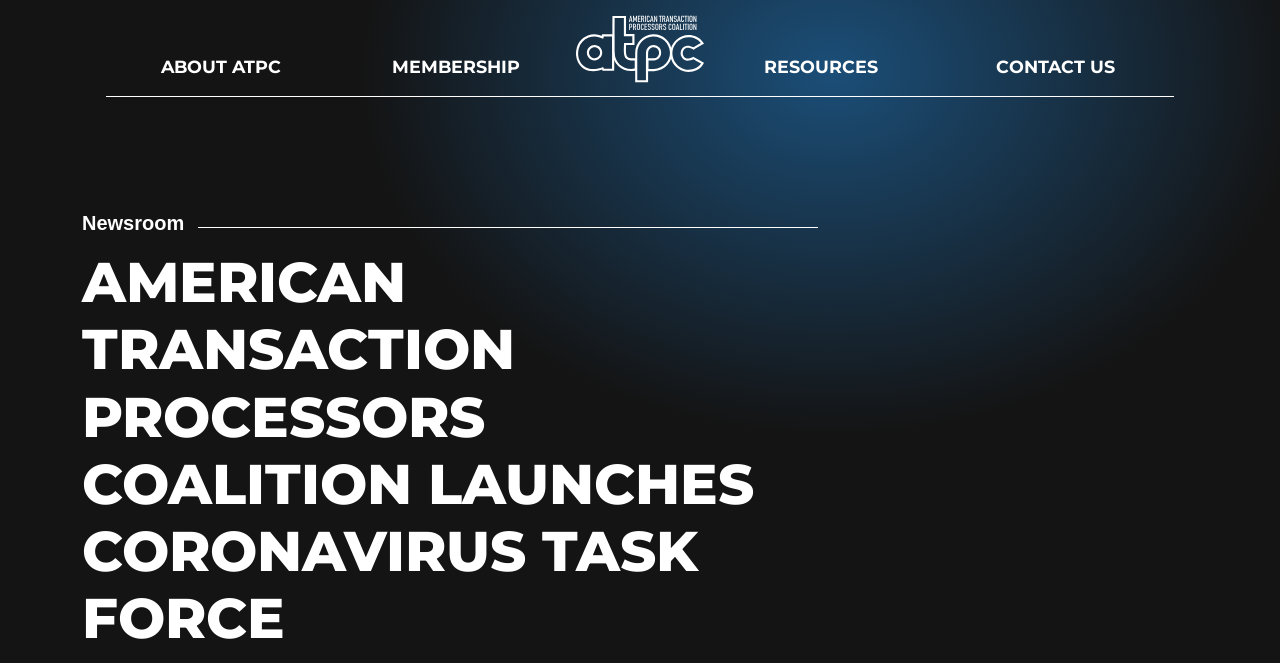What type of content is presented in the newsroom section?
Using the details shown in the screenshot, provide a comprehensive answer to the question.

I inferred this answer by looking at the 'Newsroom' section and the heading 'AMERICAN TRANSACTION PROCESSORS COALITION LAUNCHES CORONAVIRUS TASK FORCE', which suggests that the content presented in this section is news-related.